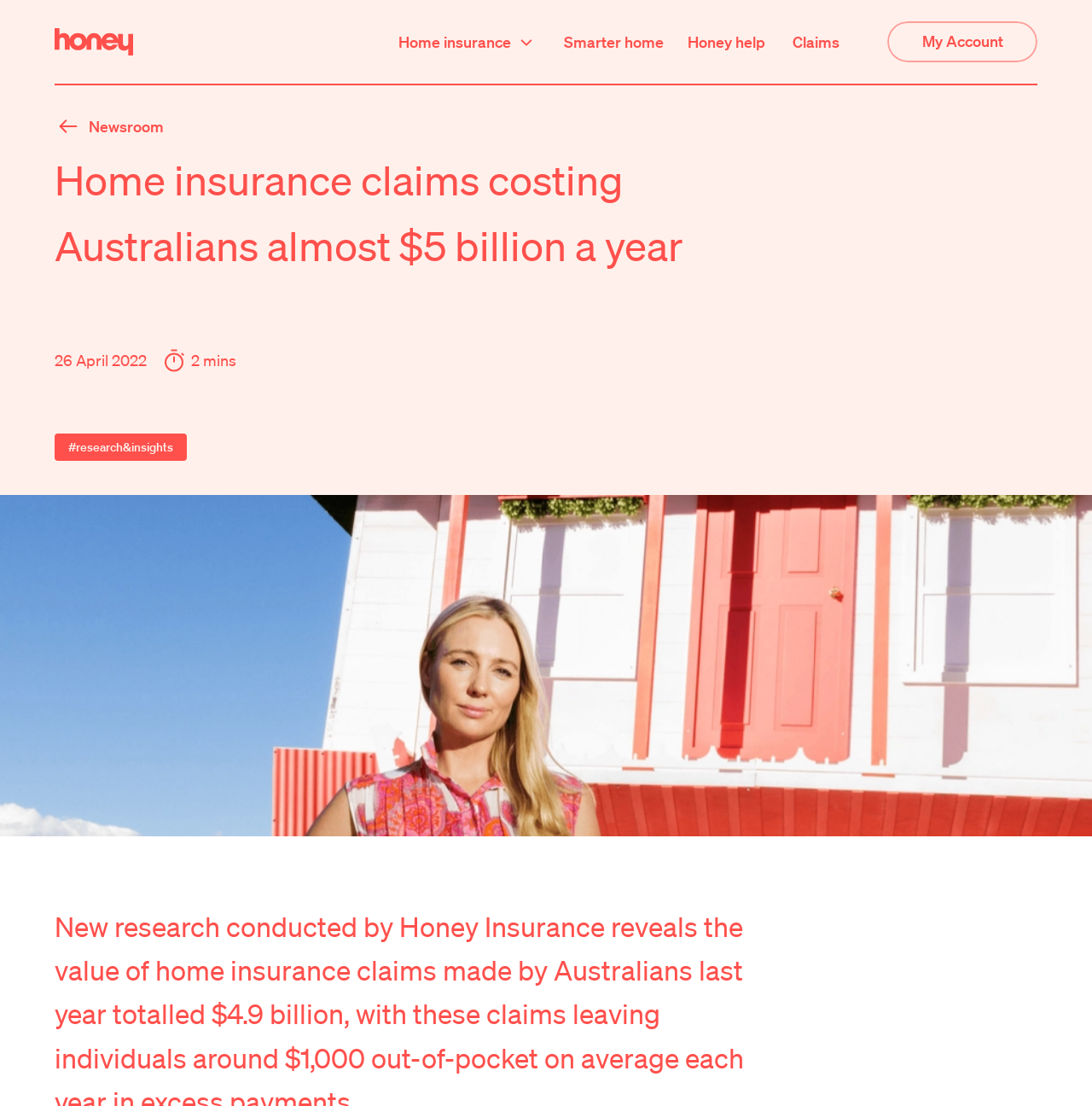Identify the bounding box coordinates of the clickable section necessary to follow the following instruction: "Read the news article". The coordinates should be presented as four float numbers from 0 to 1, i.e., [left, top, right, bottom].

[0.05, 0.133, 0.725, 0.251]